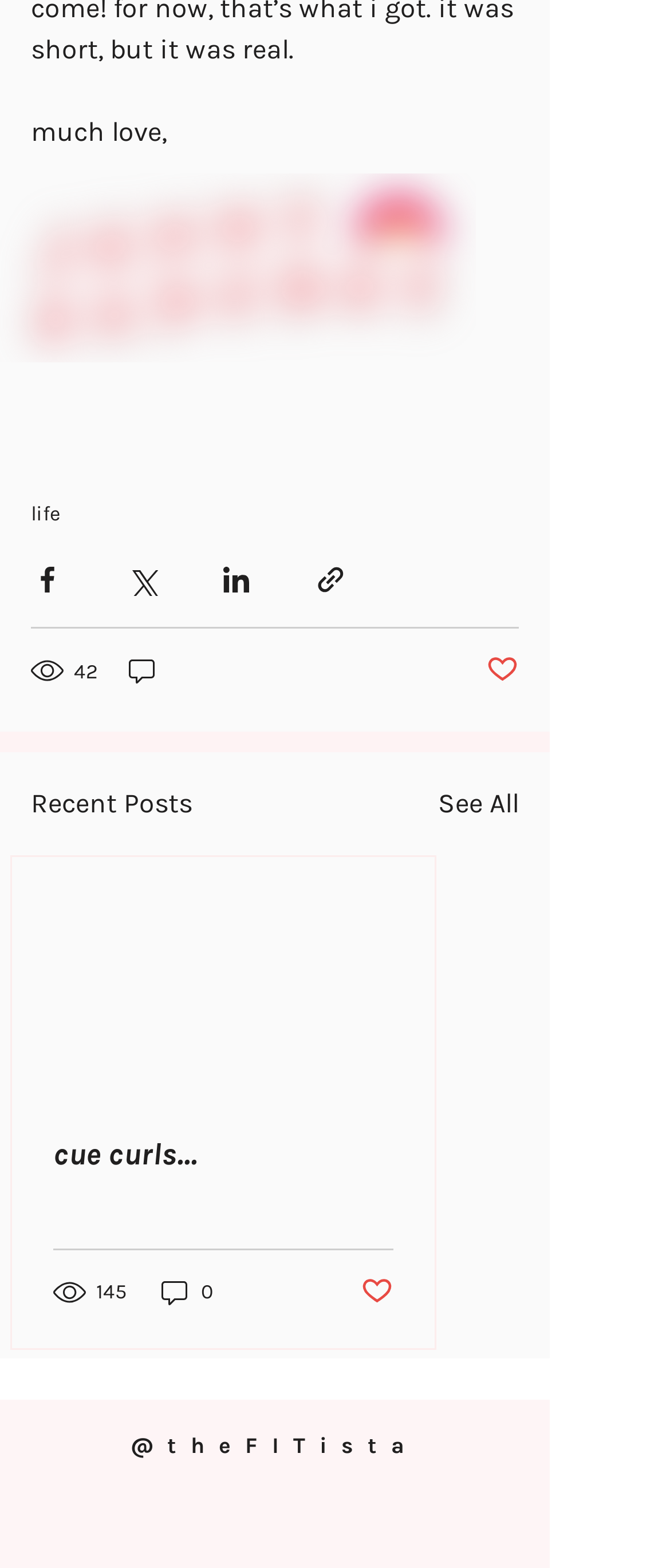Please identify the bounding box coordinates of the clickable element to fulfill the following instruction: "Click the 'Share via Facebook' button". The coordinates should be four float numbers between 0 and 1, i.e., [left, top, right, bottom].

[0.046, 0.359, 0.095, 0.38]